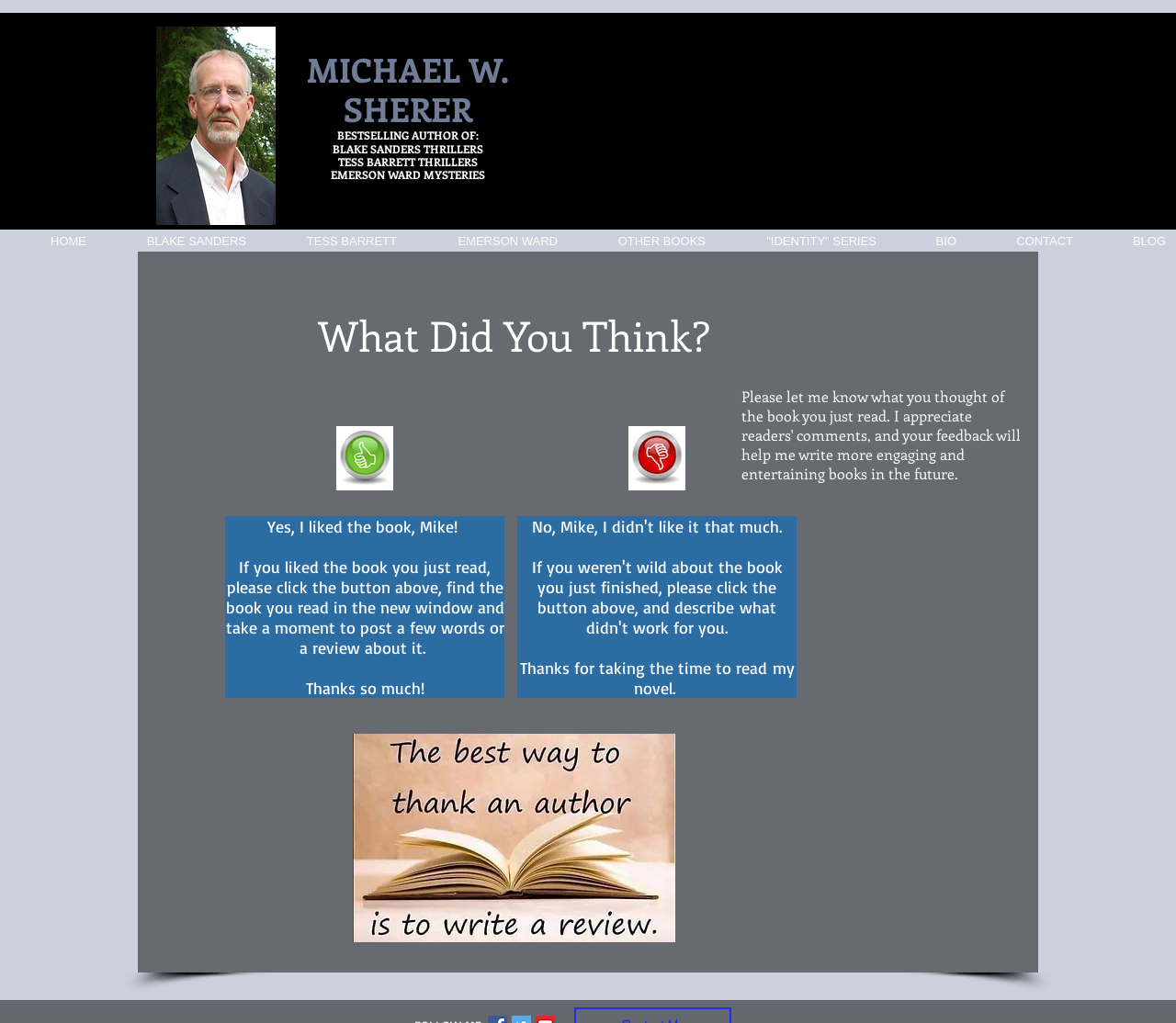Can you determine the bounding box coordinates of the area that needs to be clicked to fulfill the following instruction: "Click on About us"?

None